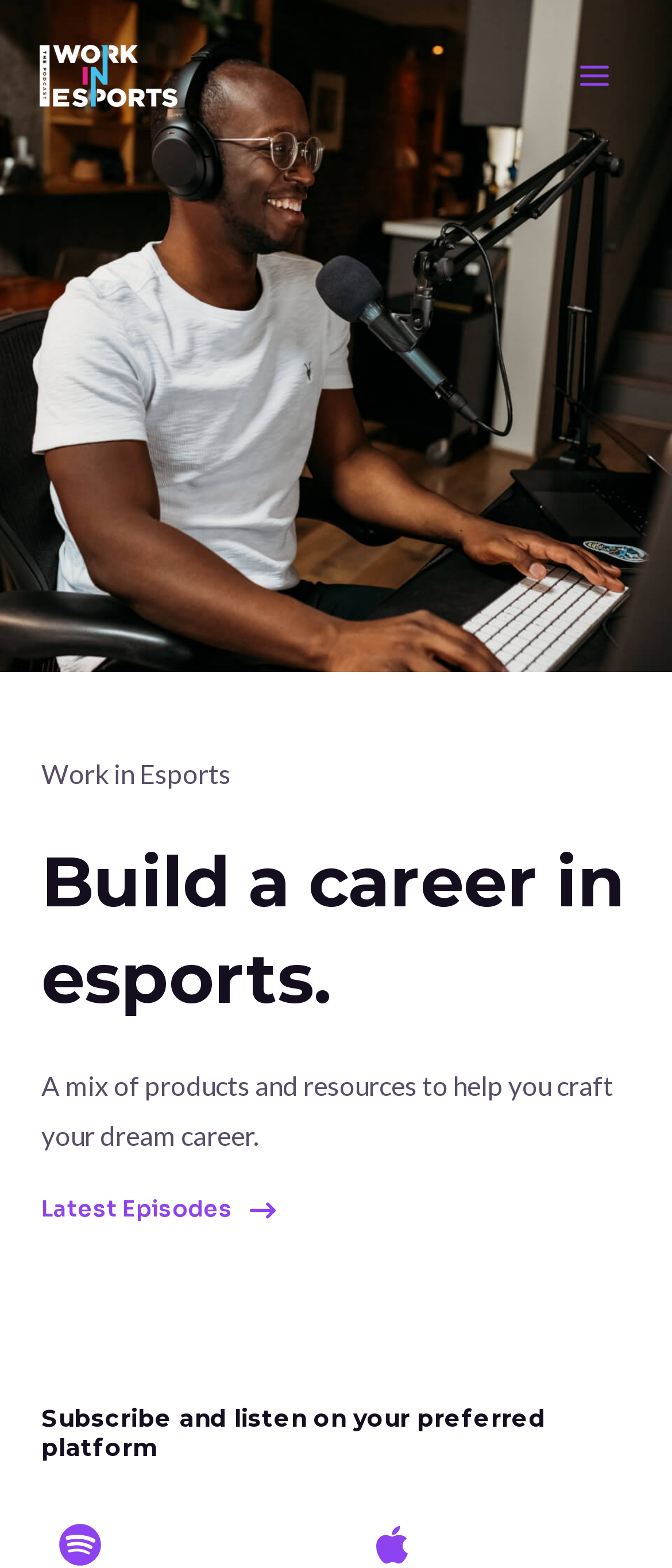Please provide the bounding box coordinate of the region that matches the element description: Latest Episodes. Coordinates should be in the format (top-left x, top-left y, bottom-right x, bottom-right y) and all values should be between 0 and 1.

[0.062, 0.764, 0.41, 0.78]